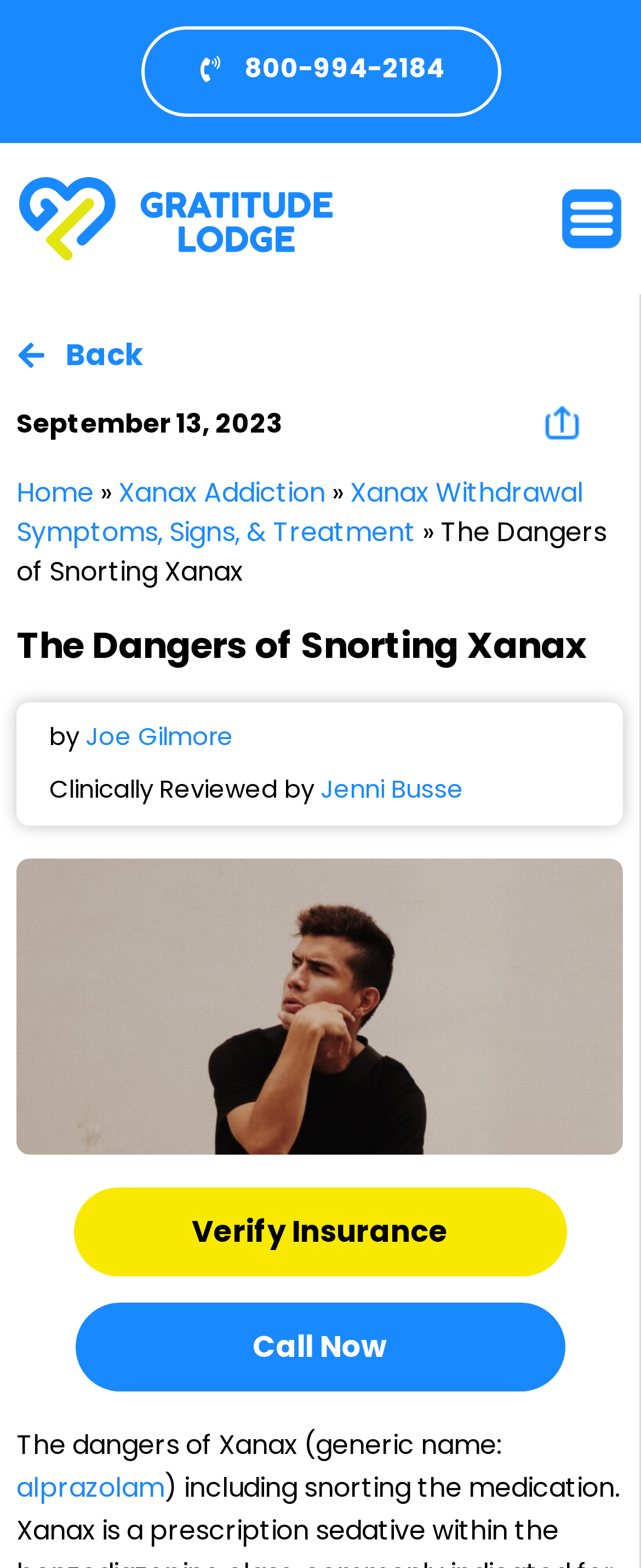Please locate the UI element described by "Clinically Reviewed by Jenni Busse" and provide its bounding box coordinates.

[0.077, 0.492, 0.723, 0.516]